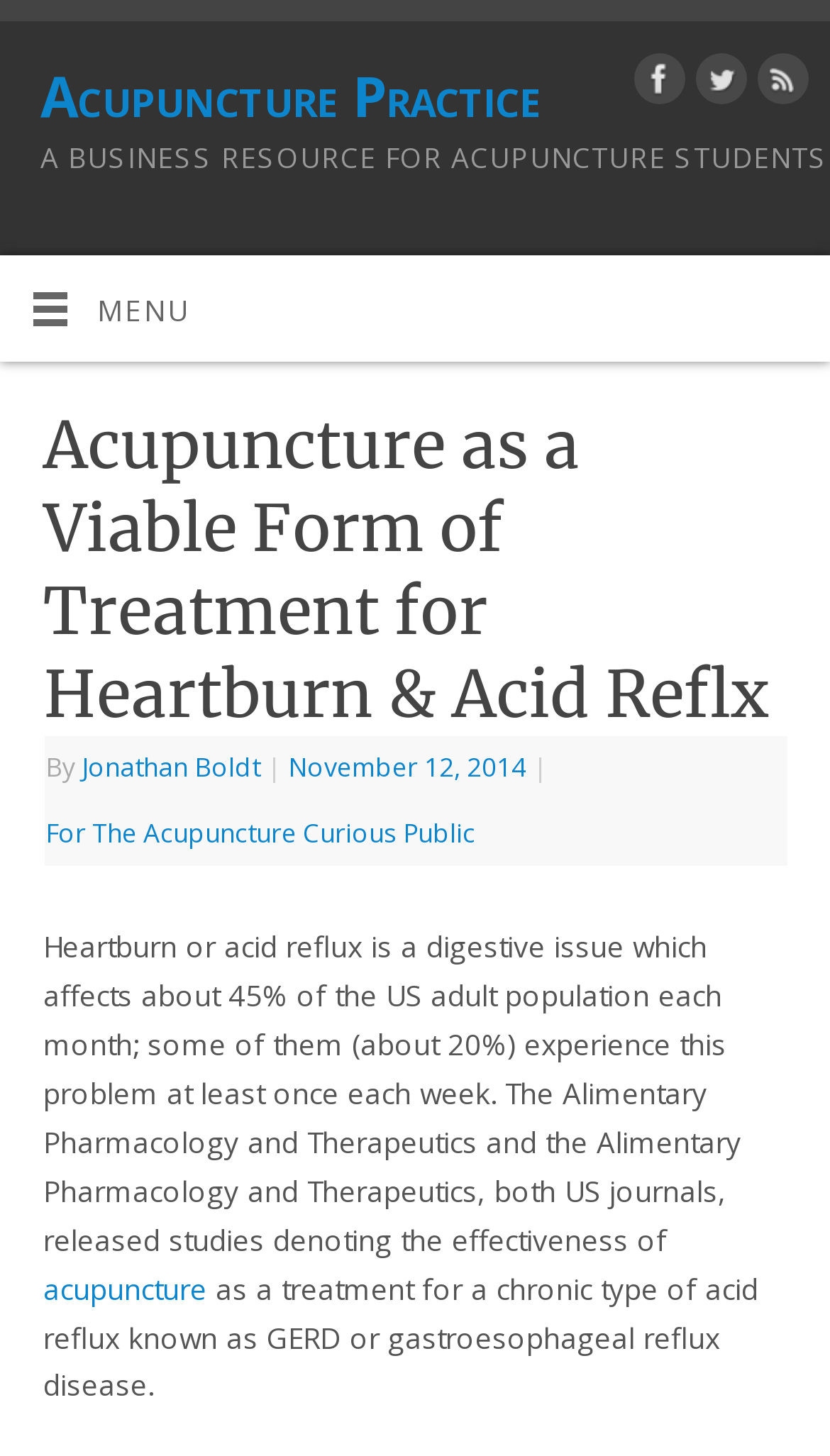Provide your answer to the question using just one word or phrase: What is the topic of the article?

Heartburn and acid reflux